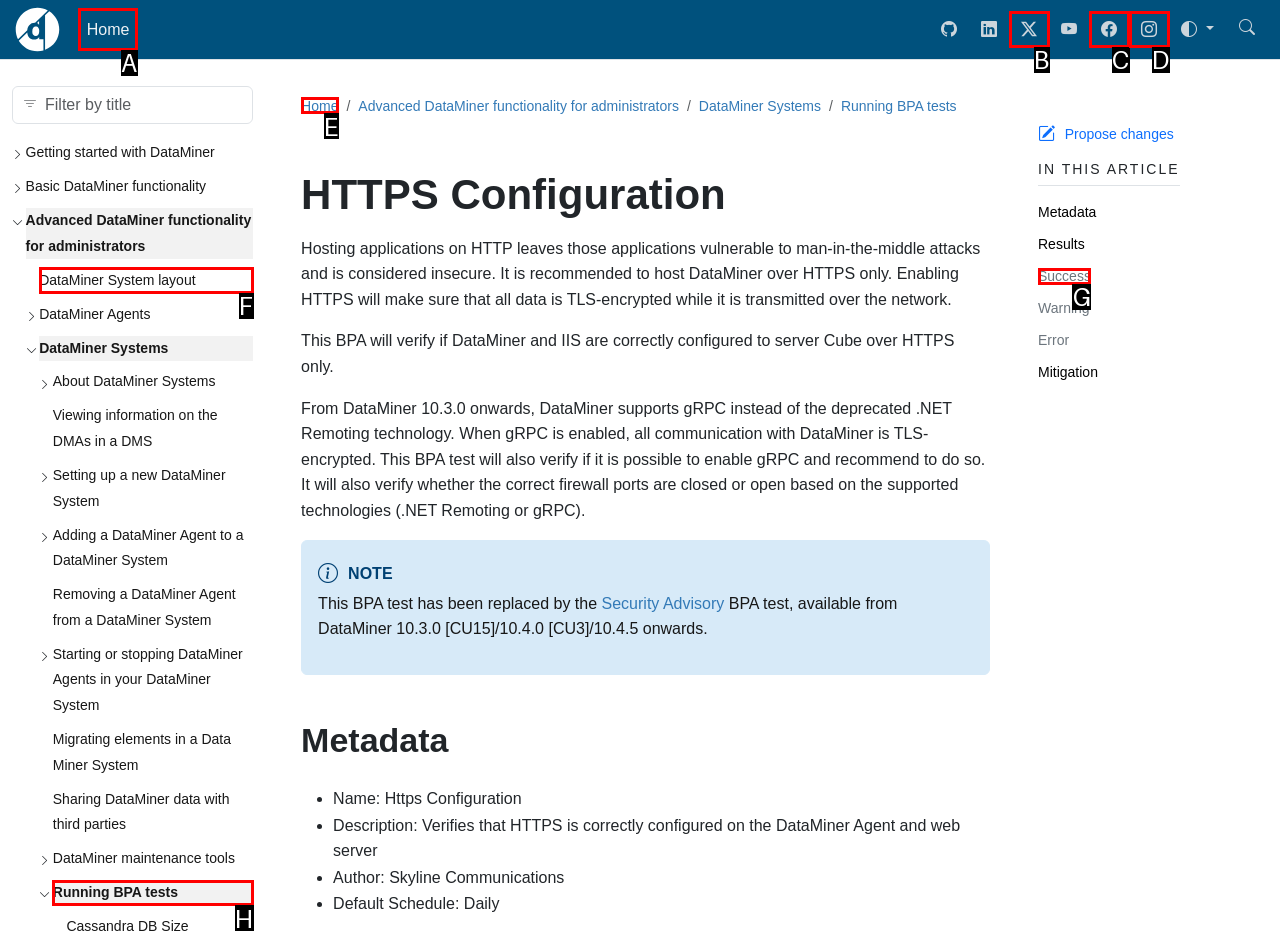Given the description: Home, identify the matching HTML element. Provide the letter of the correct option.

A